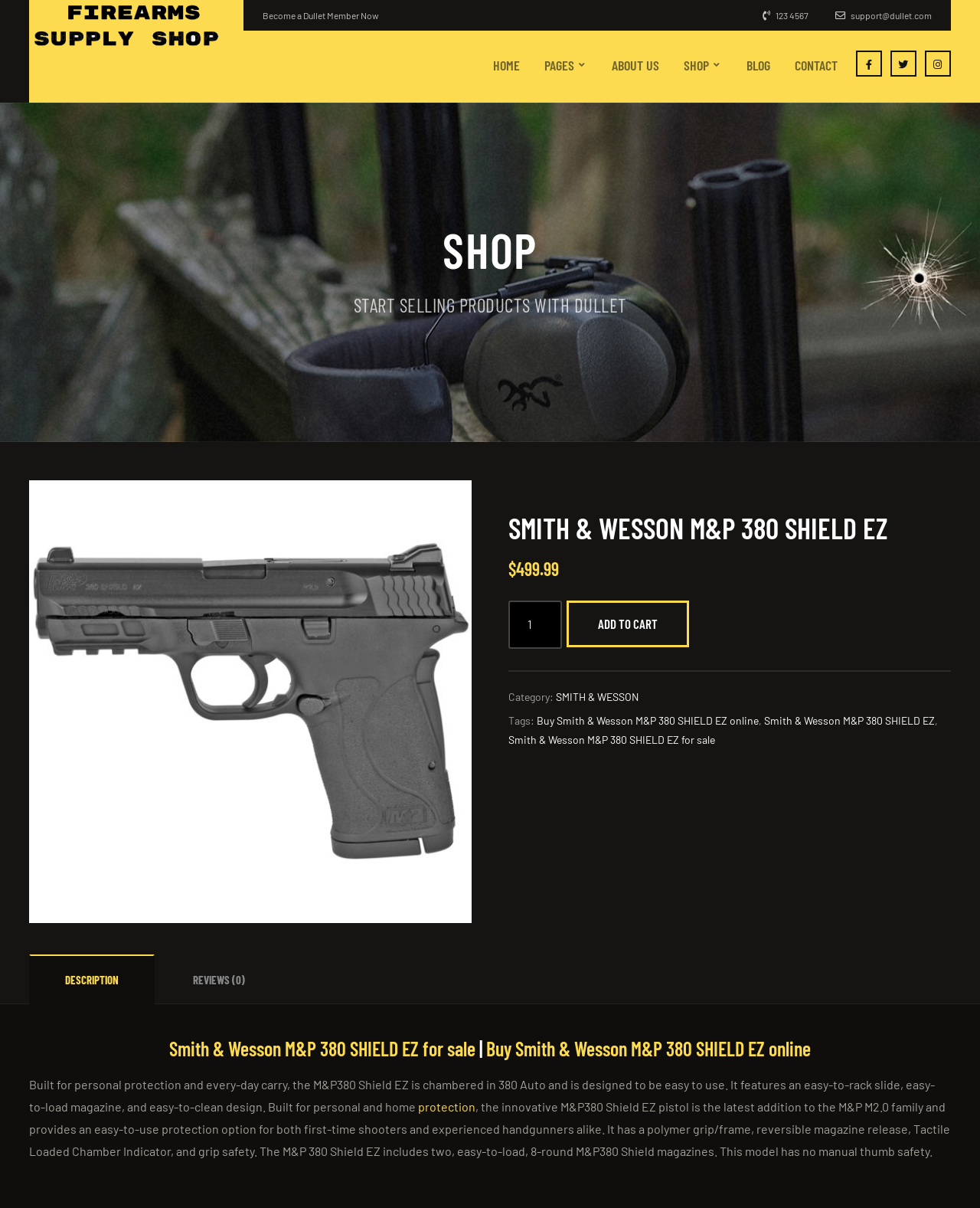Provide your answer in a single word or phrase: 
What is the price of the Smith & Wesson M&P 380 SHIELD EZ?

$499.99